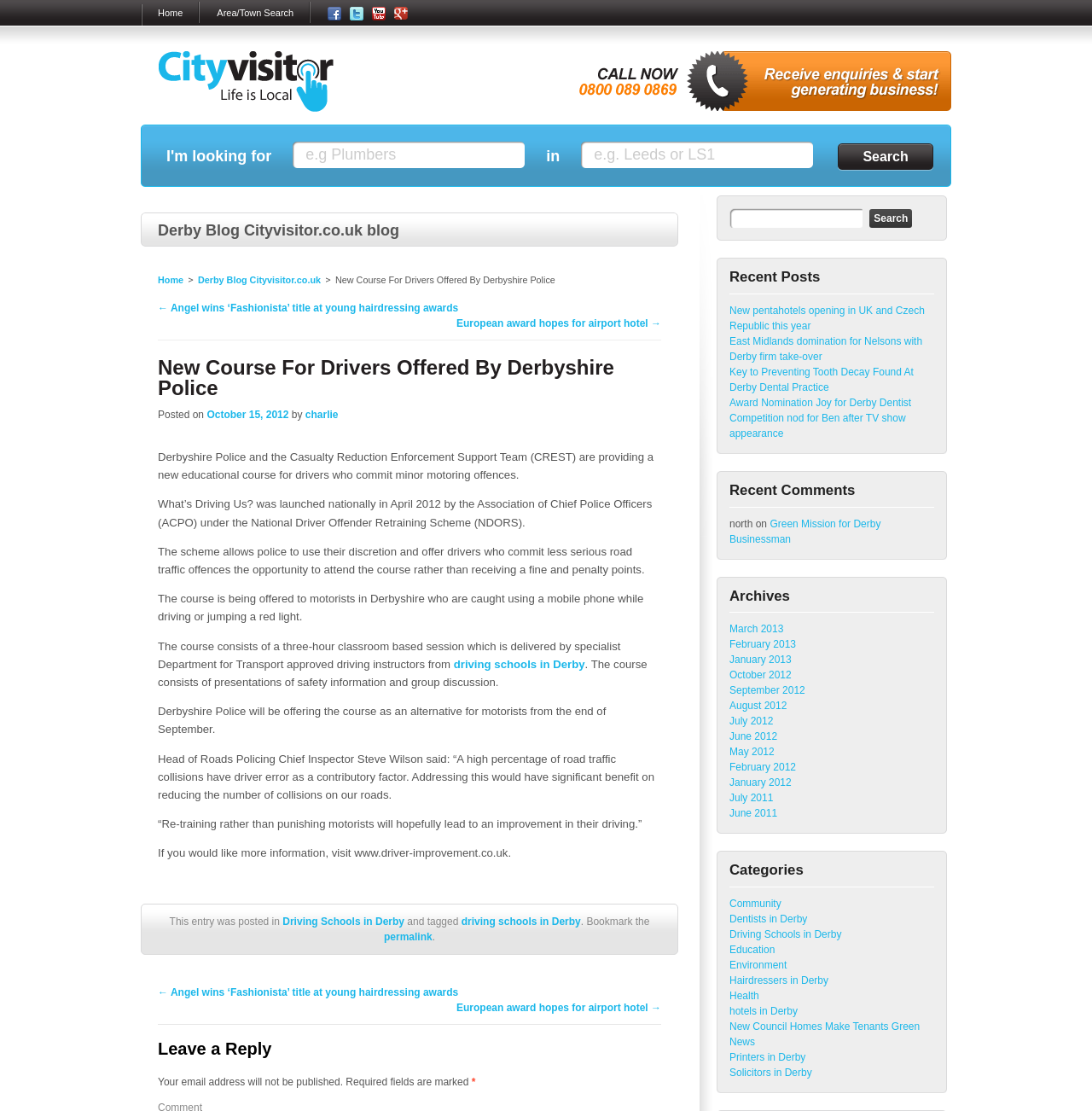Bounding box coordinates are specified in the format (top-left x, top-left y, bottom-right x, bottom-right y). All values are floating point numbers bounded between 0 and 1. Please provide the bounding box coordinate of the region this sentence describes: Green Mission for Derby Businessman

[0.668, 0.466, 0.807, 0.49]